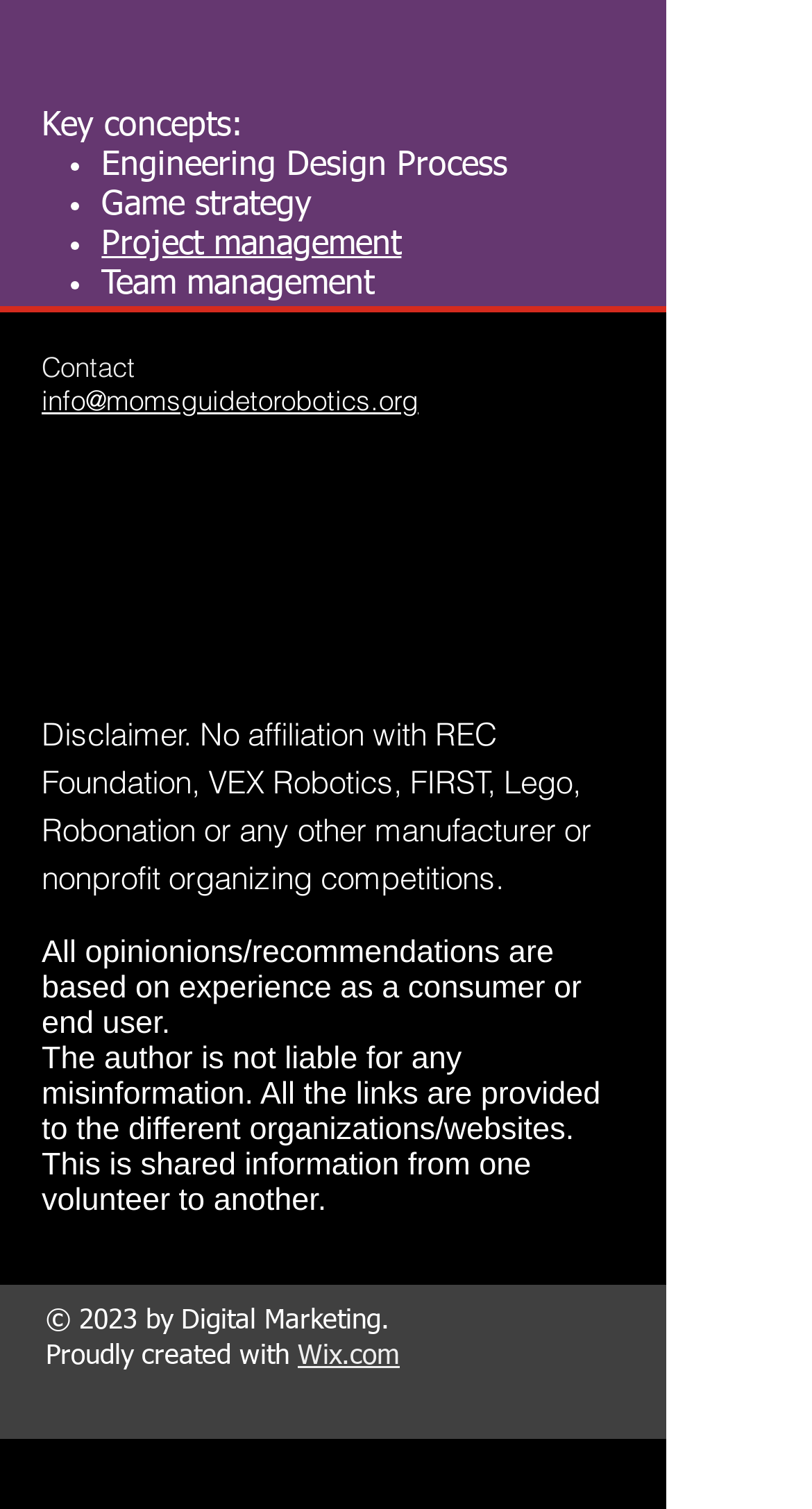Find and provide the bounding box coordinates for the UI element described with: "Wix.com".

[0.367, 0.89, 0.492, 0.908]